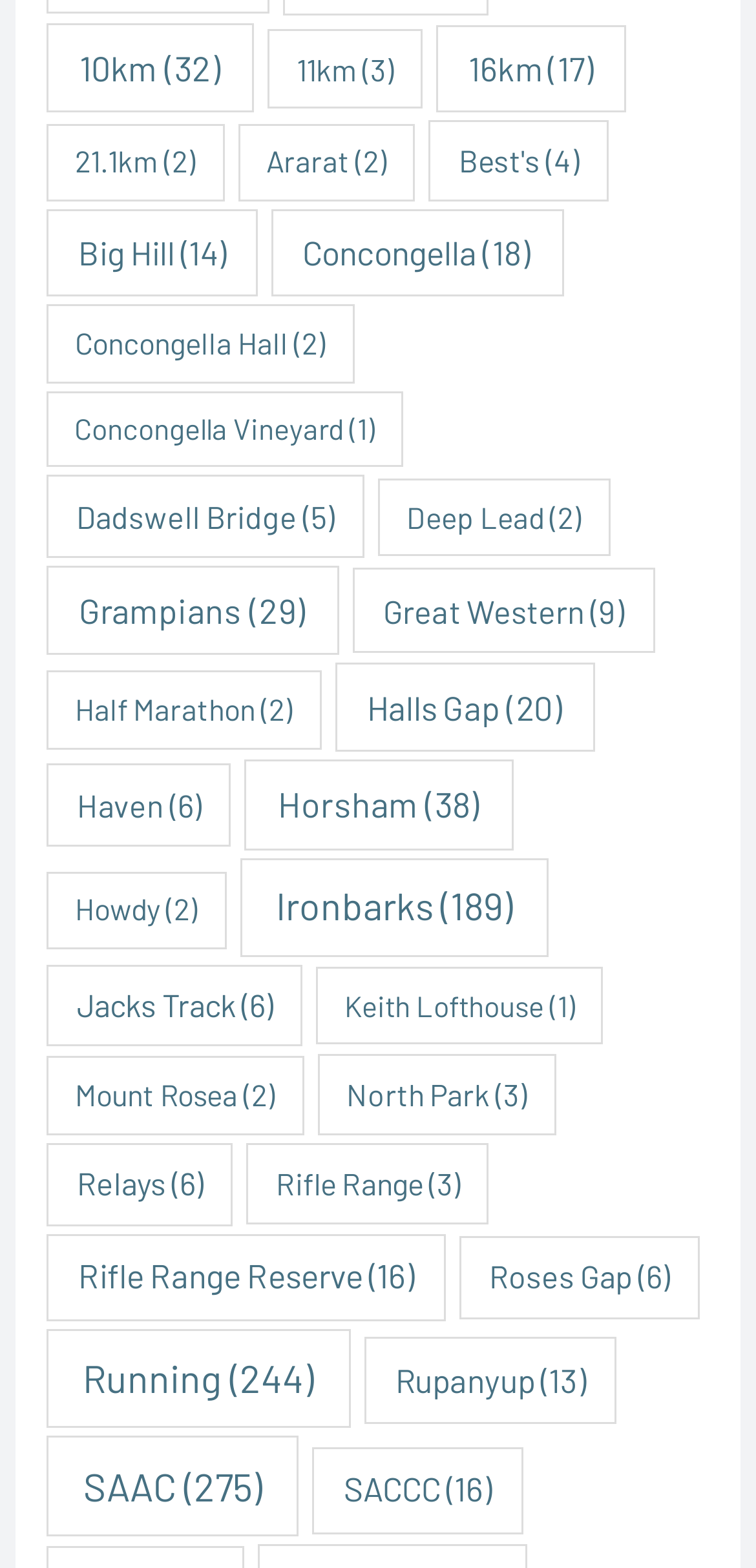Identify the bounding box coordinates for the region to click in order to carry out this instruction: "Browse SAAC". Provide the coordinates using four float numbers between 0 and 1, formatted as [left, top, right, bottom].

[0.061, 0.916, 0.395, 0.98]